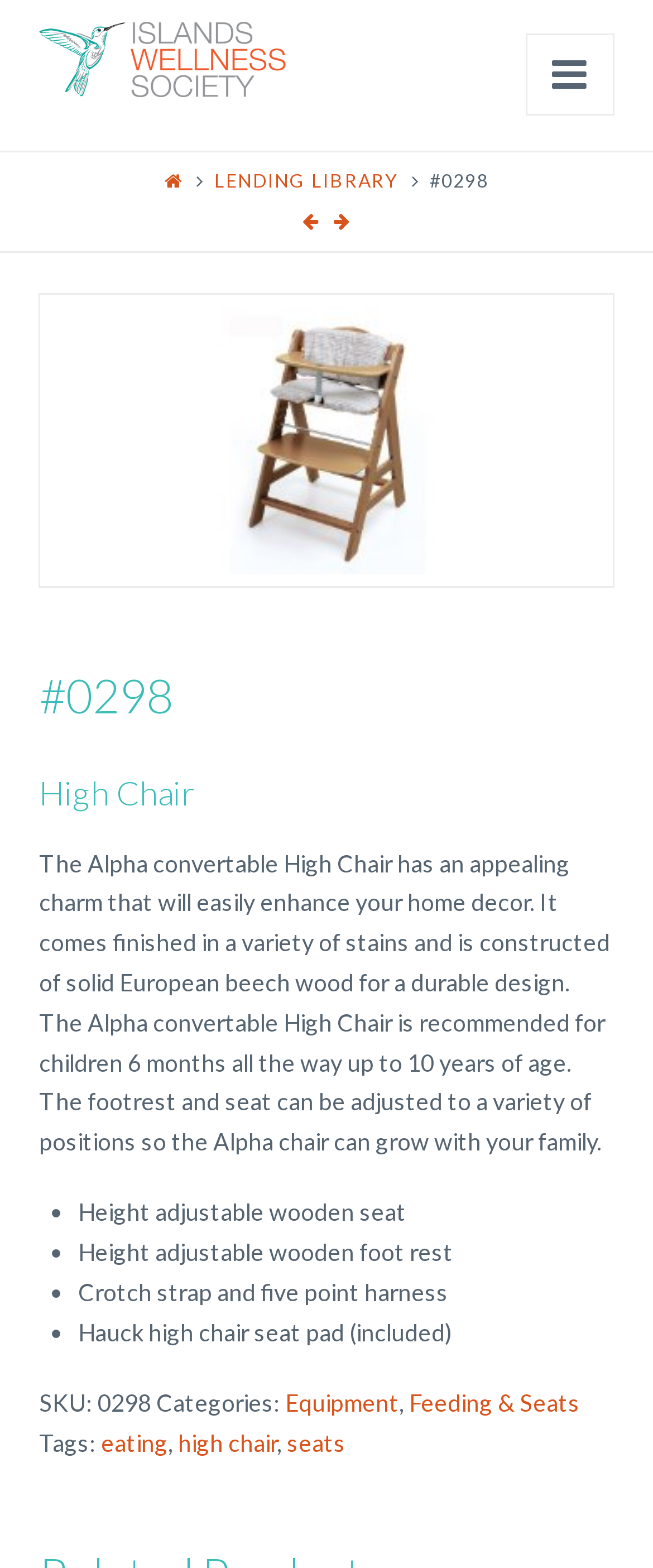Identify the bounding box coordinates of the region that should be clicked to execute the following instruction: "Search for something".

[0.065, 0.552, 0.935, 0.593]